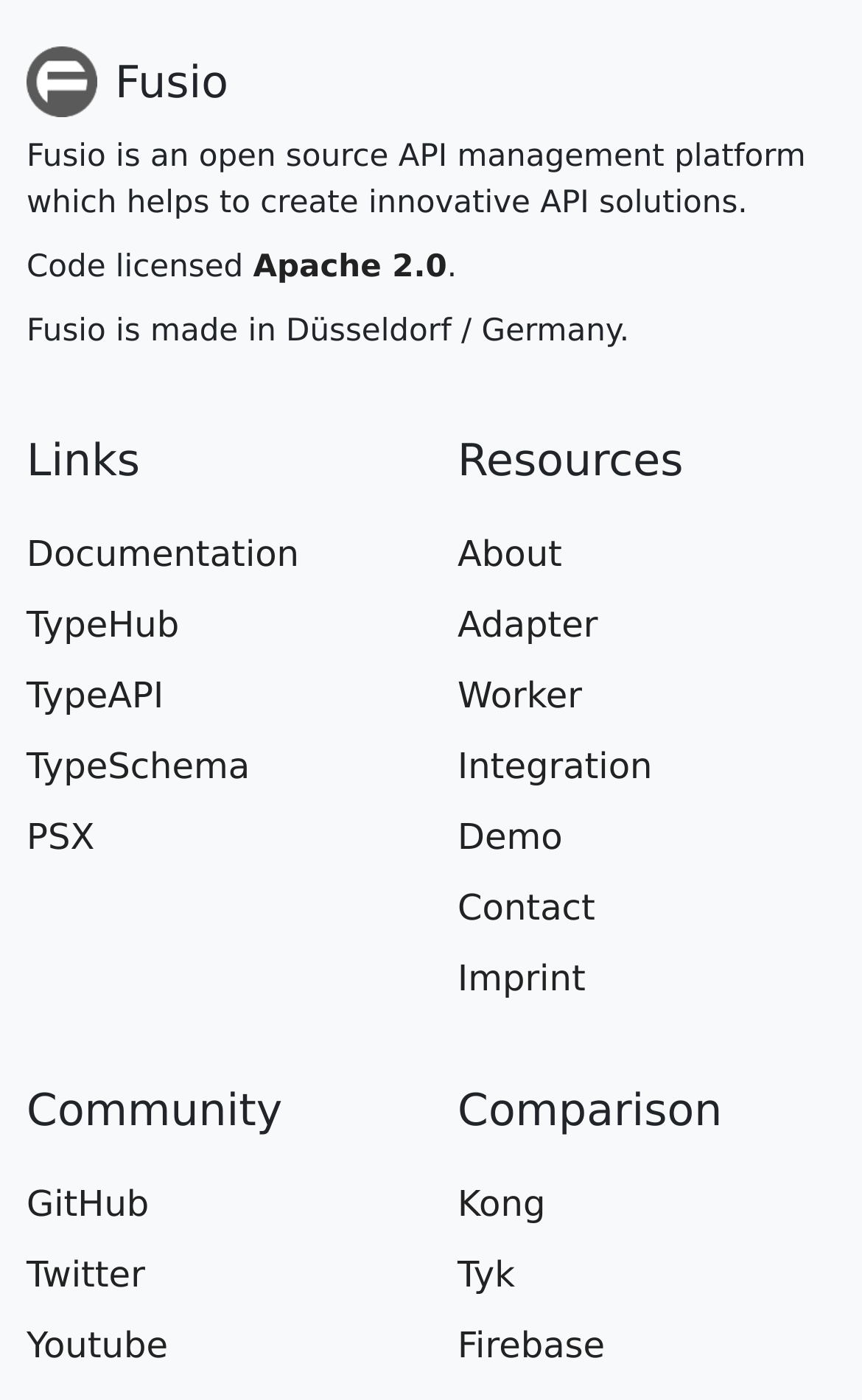Refer to the image and provide an in-depth answer to the question: 
What is Fusio?

From the StaticText element 'Fusio is an open source API management platform which helps to create innovative API solutions.', we can infer that Fusio is an open source API management platform.